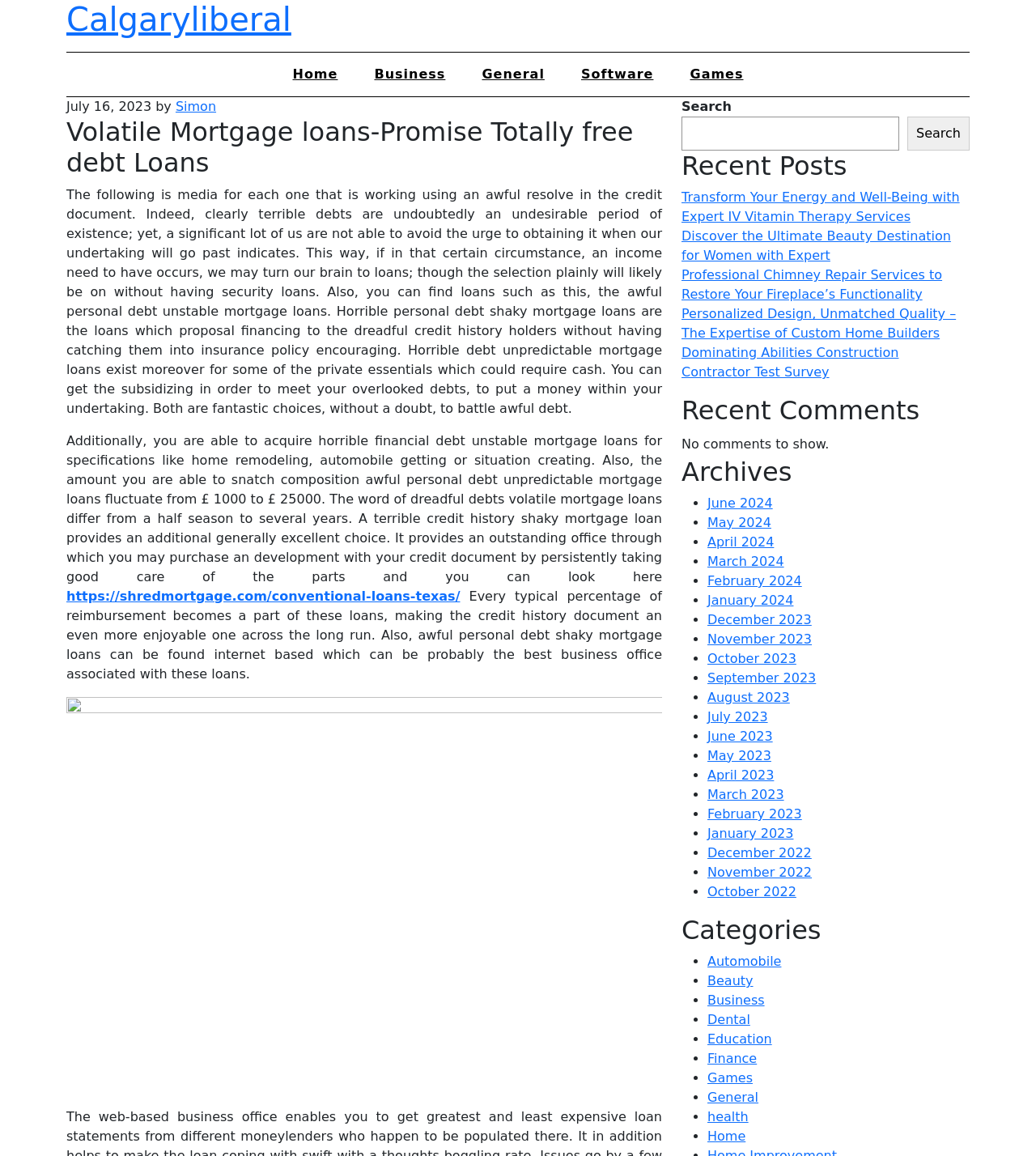For the following element description, predict the bounding box coordinates in the format (top-left x, top-left y, bottom-right x, bottom-right y). All values should be floating point numbers between 0 and 1. Description: Automobile

[0.683, 0.825, 0.754, 0.838]